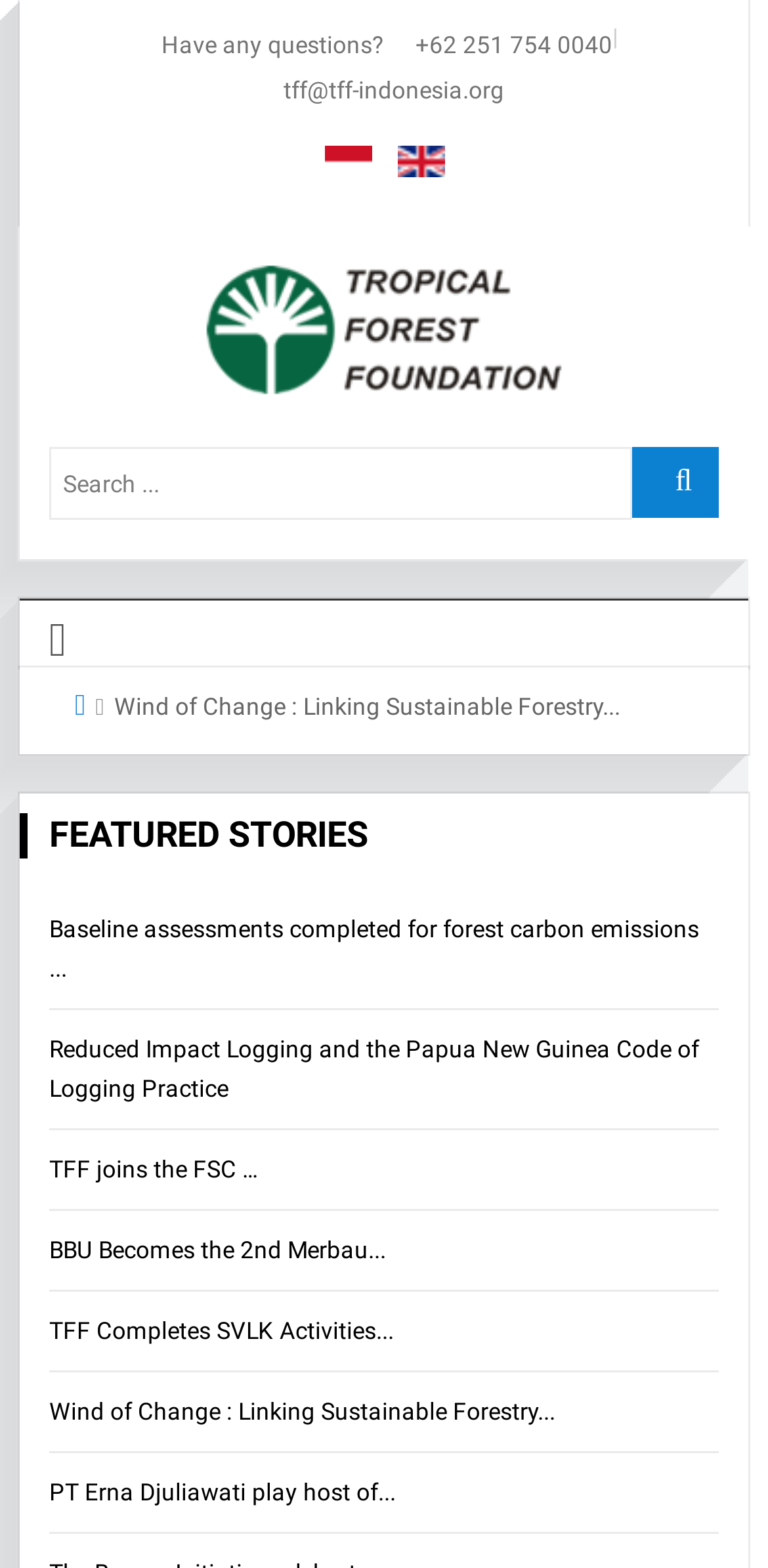What is the phone number to contact?
Please give a detailed and elaborate explanation in response to the question.

I found the phone number by looking at the static text '+62 251 754 0040' which is located near the top of the page, indicating that it is a contact information.